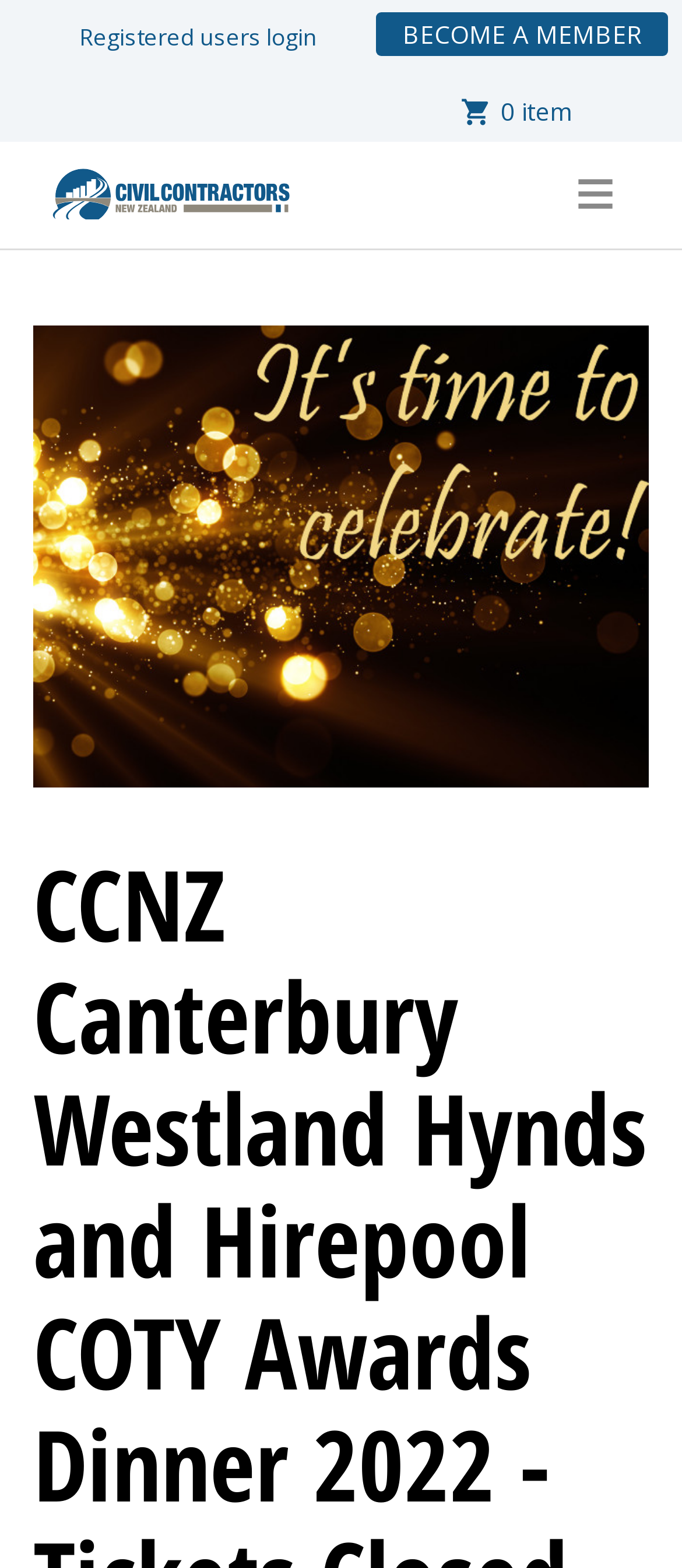Please specify the bounding box coordinates of the clickable region necessary for completing the following instruction: "Login as a registered user". The coordinates must consist of four float numbers between 0 and 1, i.e., [left, top, right, bottom].

[0.116, 0.013, 0.465, 0.033]